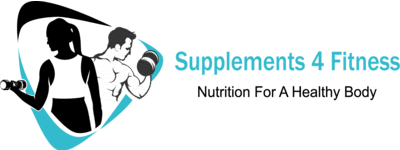What is the color scheme of the logo?
Answer with a single word or phrase by referring to the visual content.

Black and teal